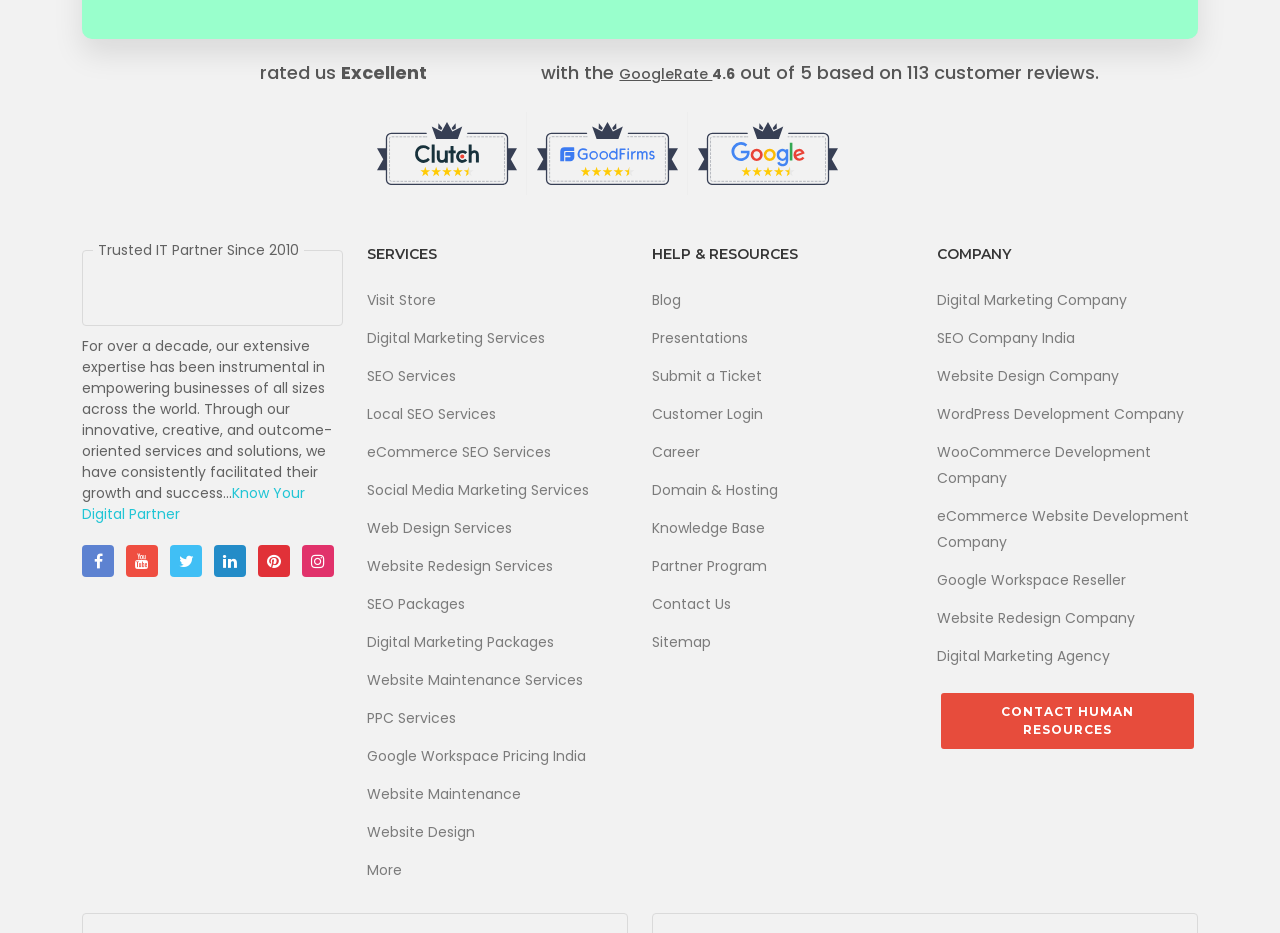Please determine the bounding box coordinates of the area that needs to be clicked to complete this task: 'Explore services'. The coordinates must be four float numbers between 0 and 1, formatted as [left, top, right, bottom].

[0.287, 0.263, 0.491, 0.282]